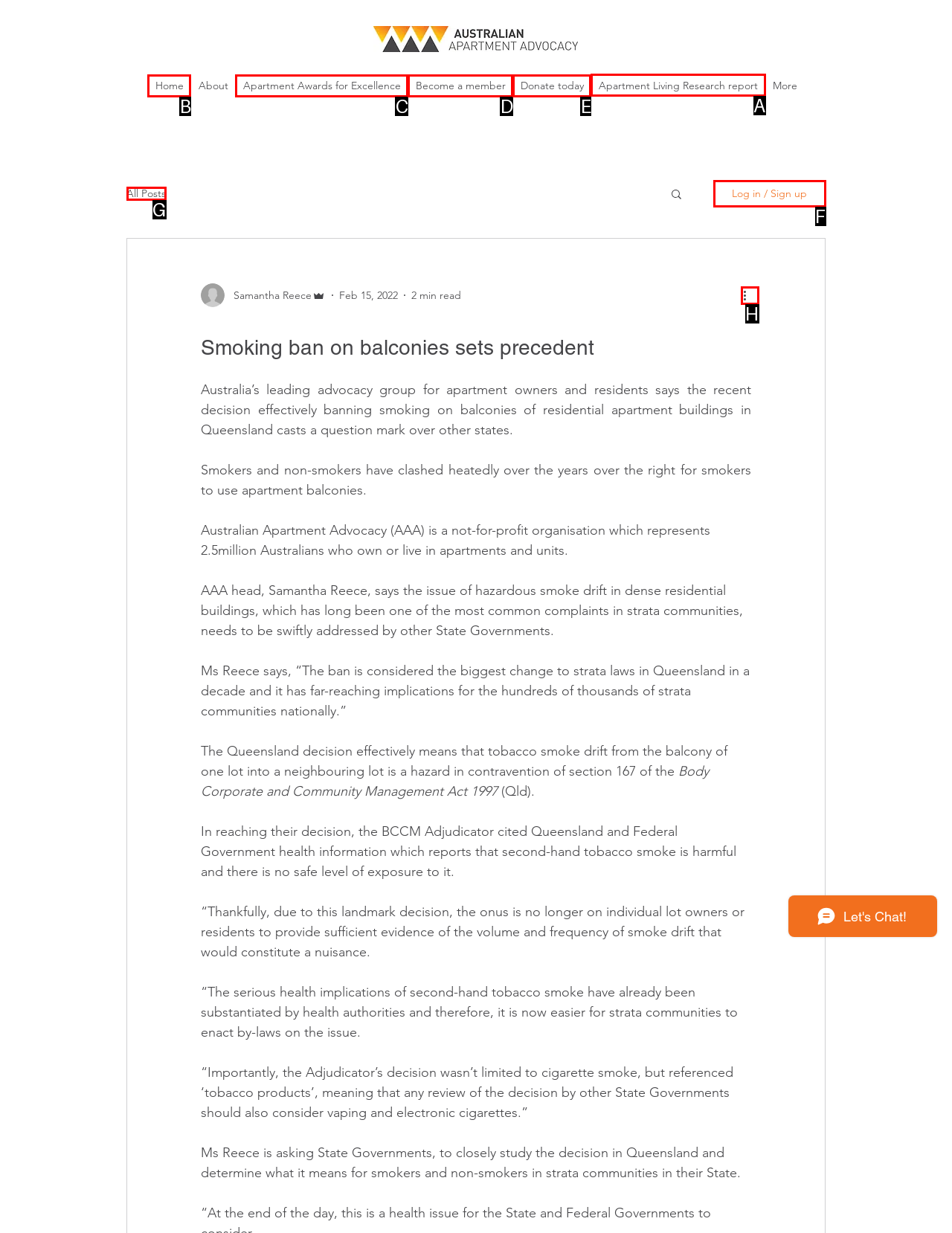Out of the given choices, which letter corresponds to the UI element required to Click the More! button? Answer with the letter.

None